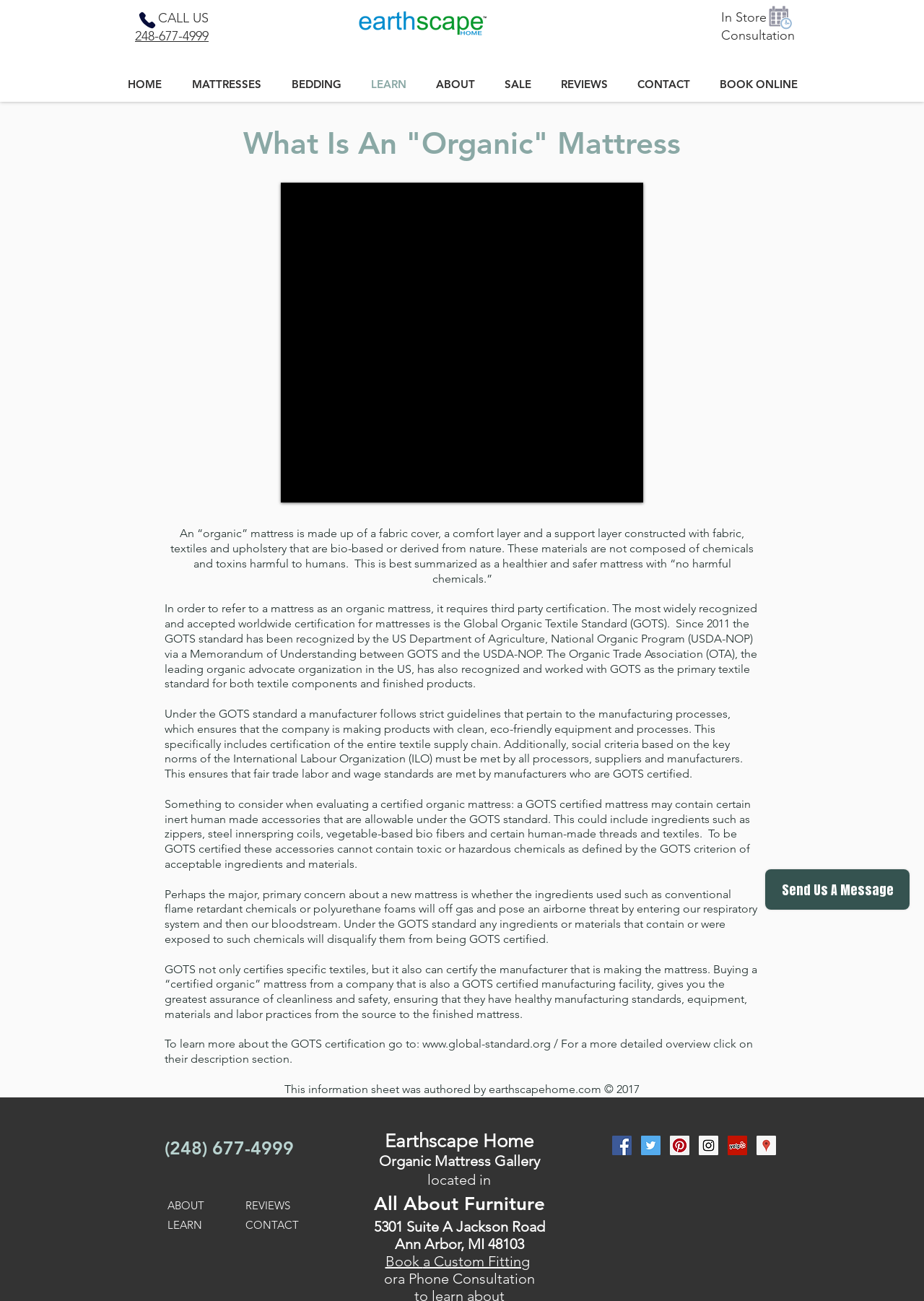Can you specify the bounding box coordinates of the area that needs to be clicked to fulfill the following instruction: "Visit the Facebook social media page"?

[0.662, 0.873, 0.684, 0.888]